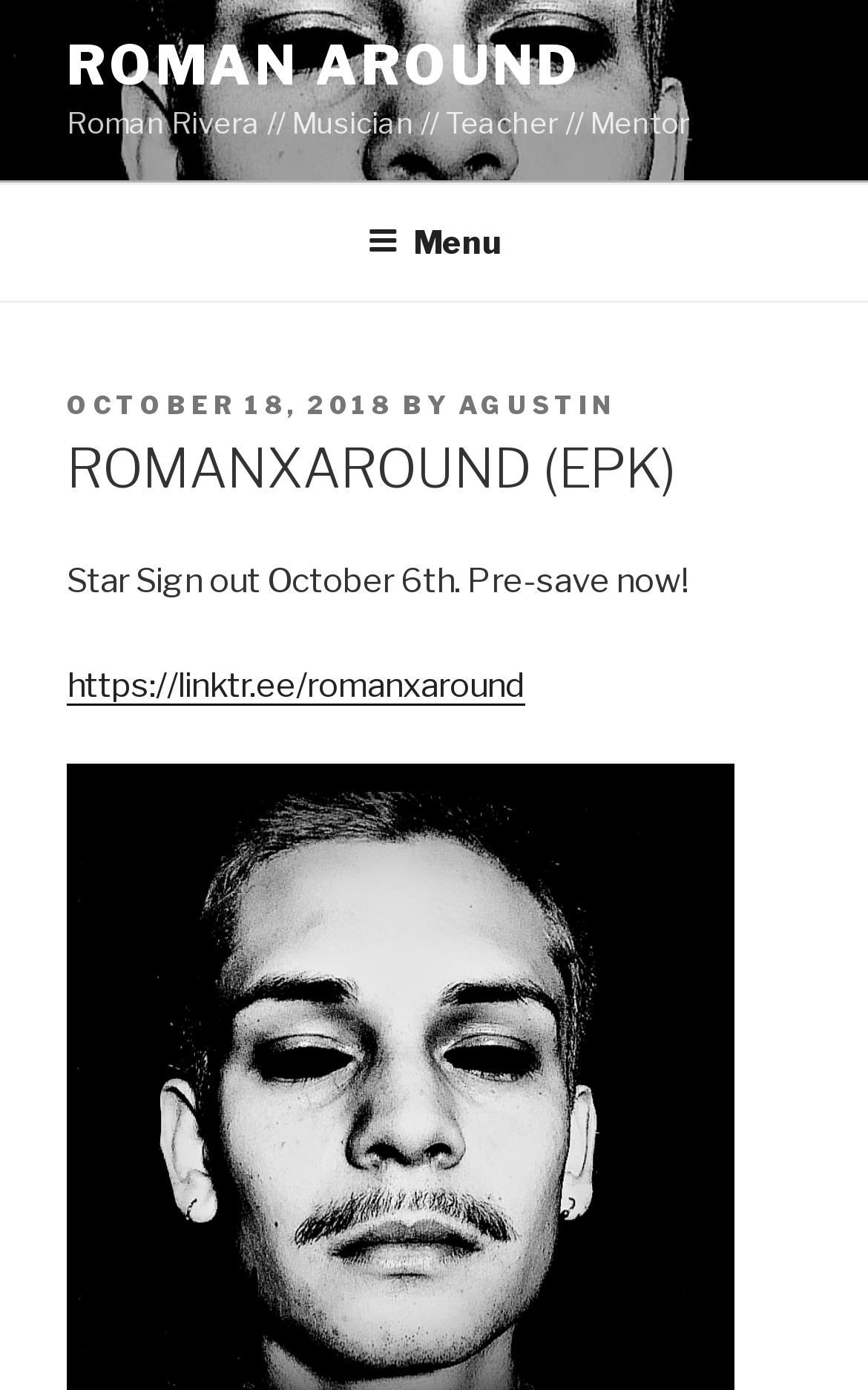What is Roman Rivera's profession?
Using the image as a reference, deliver a detailed and thorough answer to the question.

Based on the static text 'Roman Rivera // Musician // Teacher // Mentor' on the webpage, we can infer that Roman Rivera is a musician.